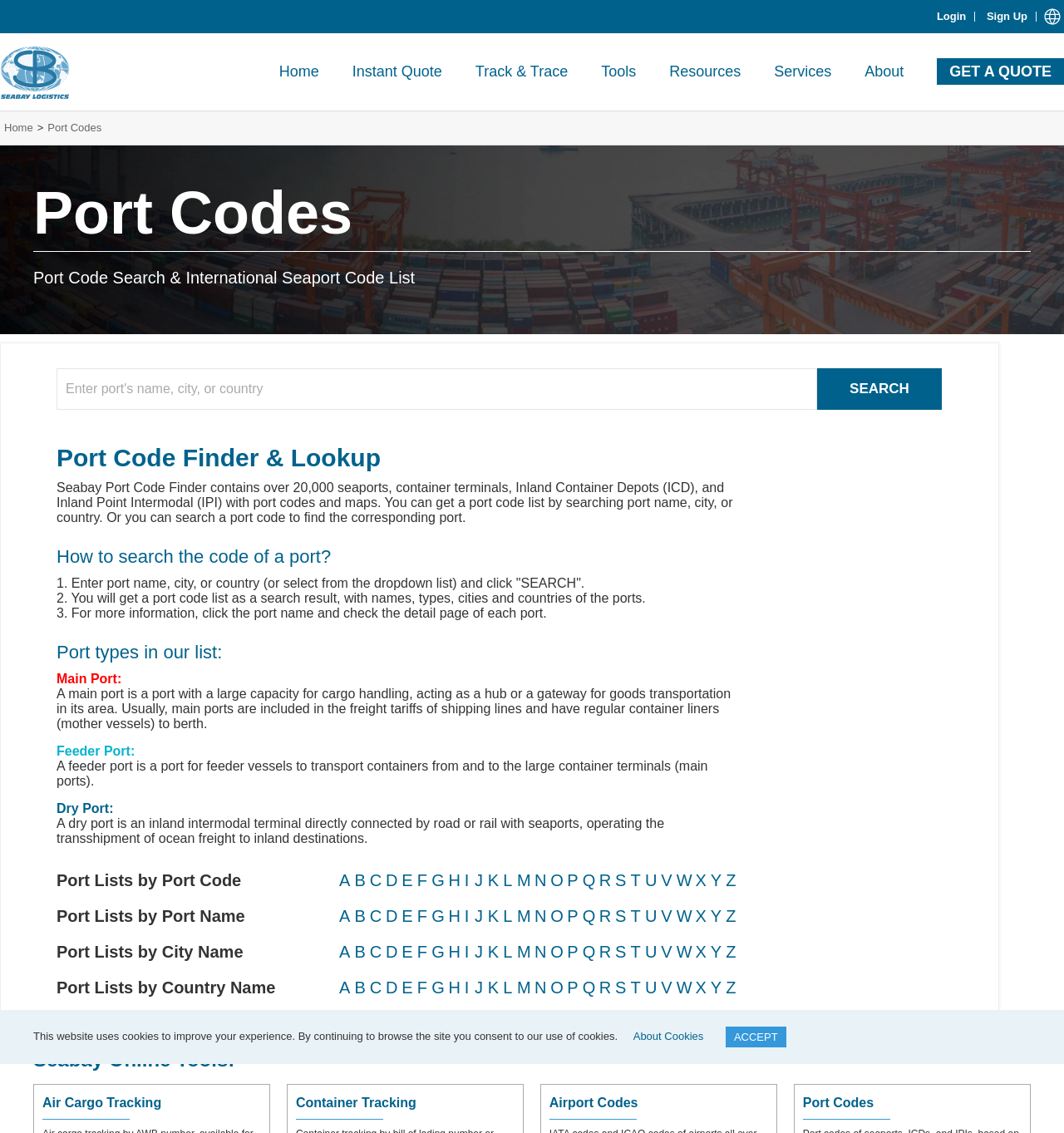How do I search for a port code?
Please provide a single word or phrase as the answer based on the screenshot.

Enter port name, city, or country and click SEARCH